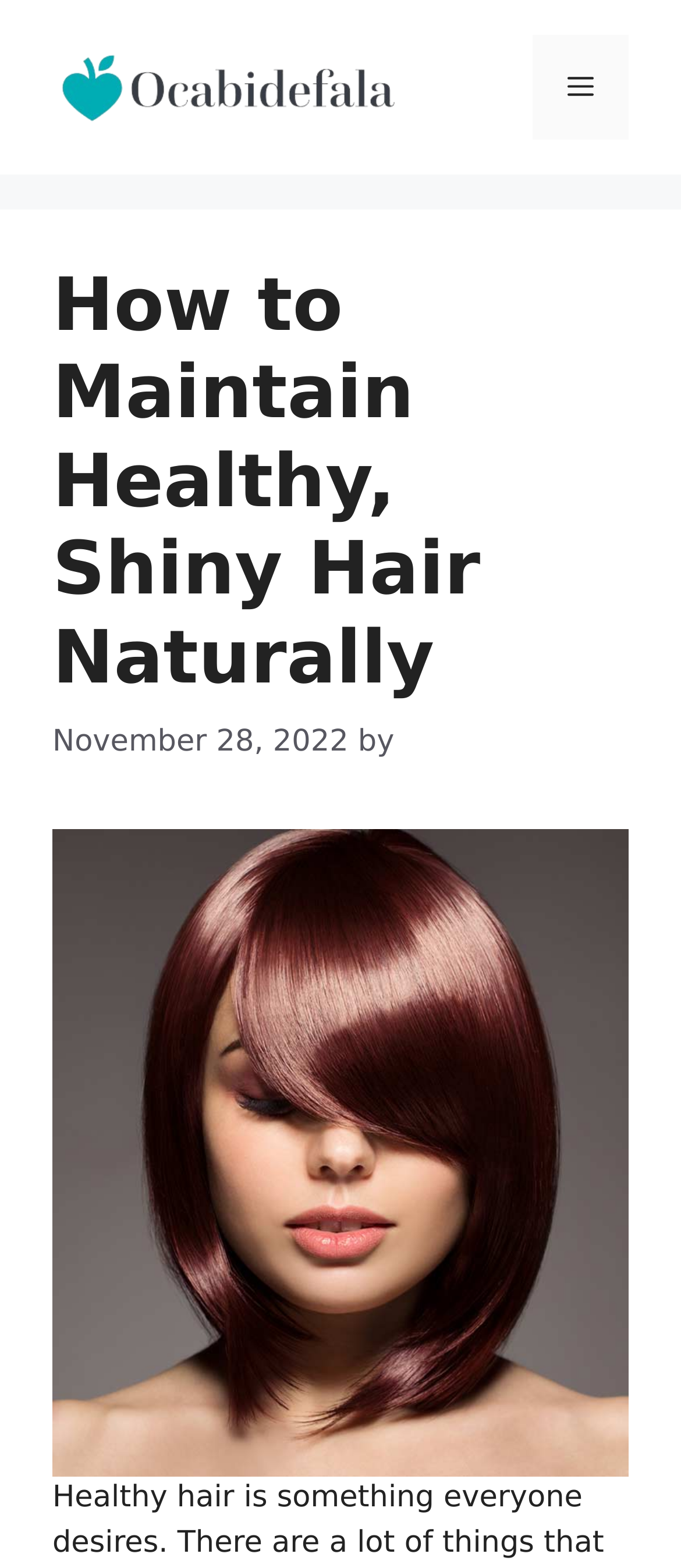Bounding box coordinates should be in the format (top-left x, top-left y, bottom-right x, bottom-right y) and all values should be floating point numbers between 0 and 1. Determine the bounding box coordinate for the UI element described as: PAGE 2

None